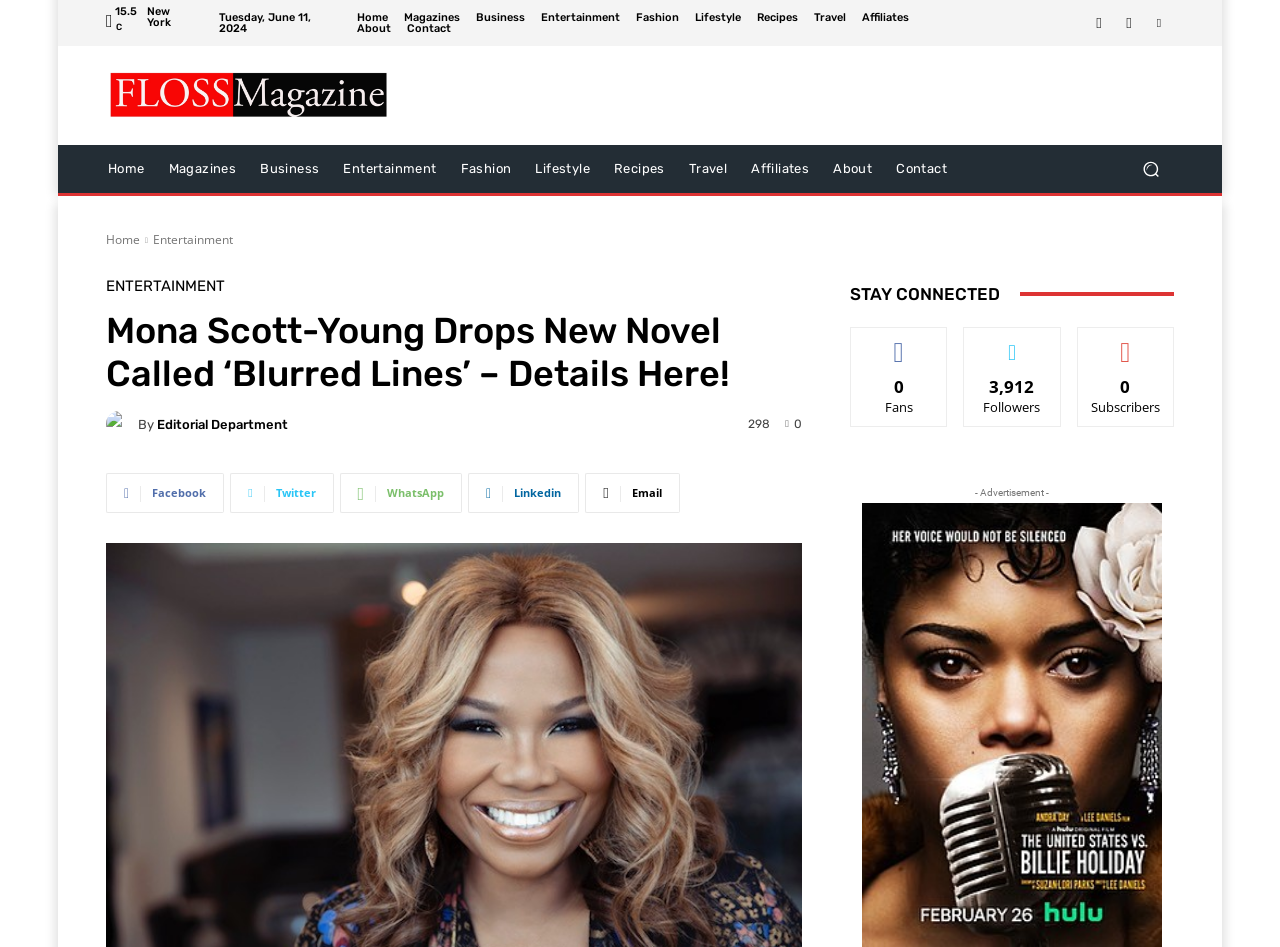Determine the coordinates of the bounding box that should be clicked to complete the instruction: "Subscribe to the newsletter". The coordinates should be represented by four float numbers between 0 and 1: [left, top, right, bottom].

[0.857, 0.354, 0.902, 0.369]